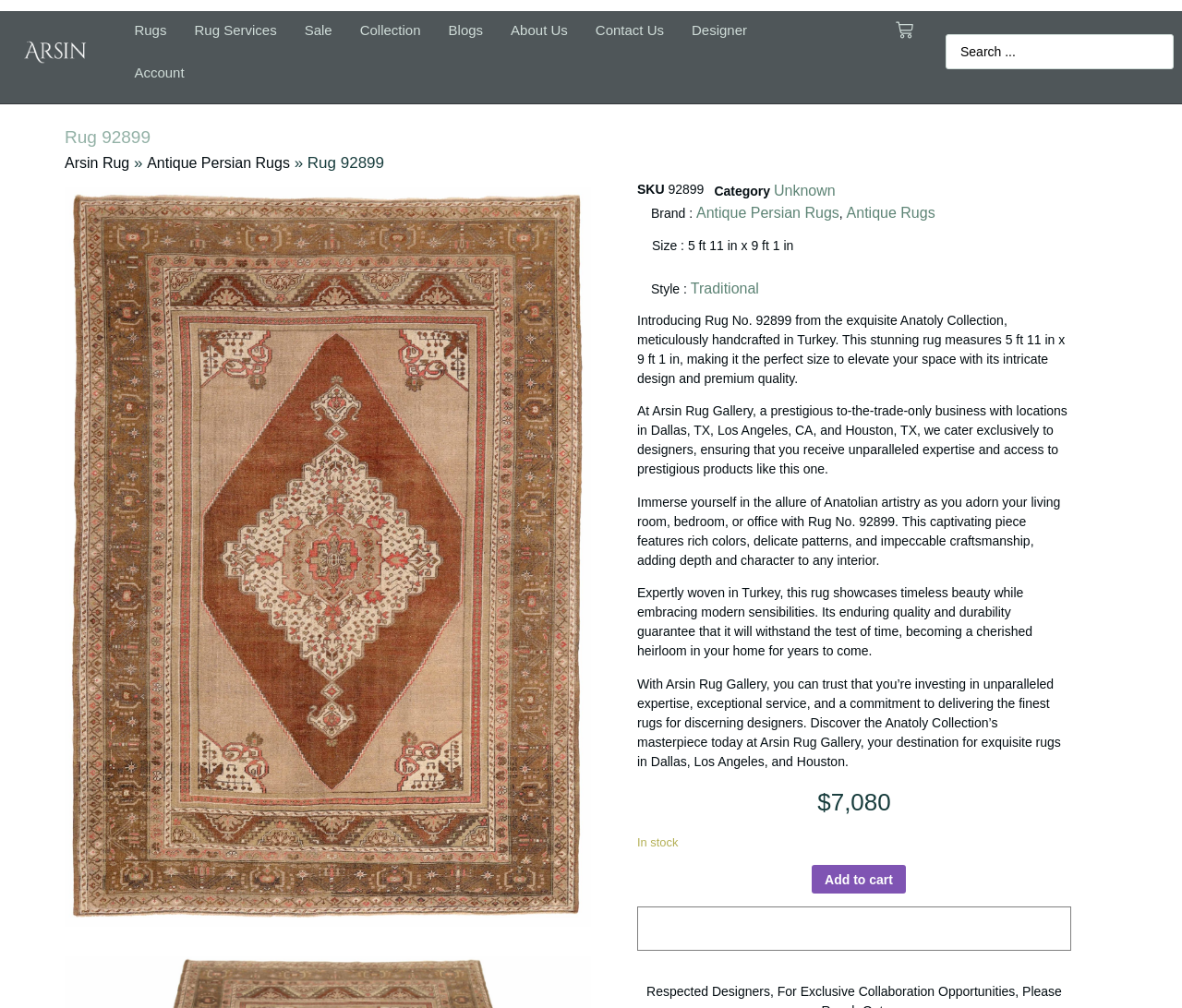What is the size of the rug?
Give a thorough and detailed response to the question.

The size of the rug is mentioned in the webpage as '5 ft 11 in x 9 ft 1 in'. This information can be found in the paragraph that describes the rug and also in the 'Size' section.